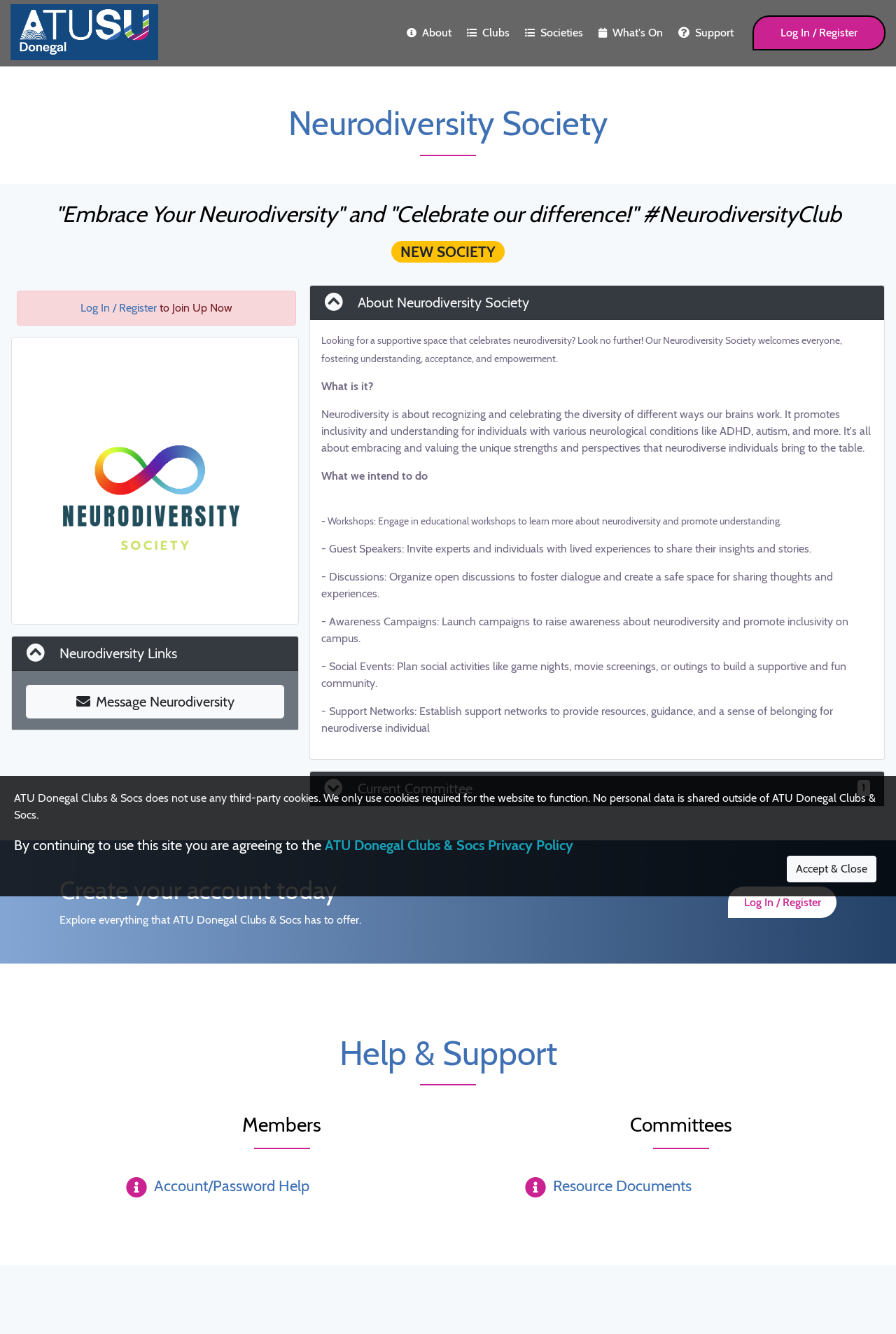Give a comprehensive overview of the webpage, including key elements.

The webpage is about the Neurodiversity Society at ATU Donegal Clubs and Societies. At the top, there is a logo and a navigation menu with links to "About", "Clubs", "Societies", "What's On", and "Support". On the right side, there is a "Log In / Register" button.

Below the navigation menu, there is a heading that reads "Neurodiversity Society" followed by a quote "Embrace Your Neurodiversity" and "Celebrate our difference!". Next to it, there is a call-to-action to log in or register to join the society.

The main content of the page is divided into sections. The first section is about the Neurodiversity Society, which welcomes everyone and aims to foster understanding, acceptance, and empowerment. It lists the society's goals, including workshops, guest speakers, discussions, awareness campaigns, social events, and support networks.

The next section is about the current committee, and below it, there is a call-to-action to create an account today. Further down, there are links to "Help & Support", "Members", "Account/Password Help", "Committees", and "Resource Documents".

At the bottom of the page, there are links to social media platforms, a privacy policy, and other related websites. There is also a copyright notice and a report website issue link. Additionally, there is a statement about the website's cookie policy and a button to accept and close the notification.